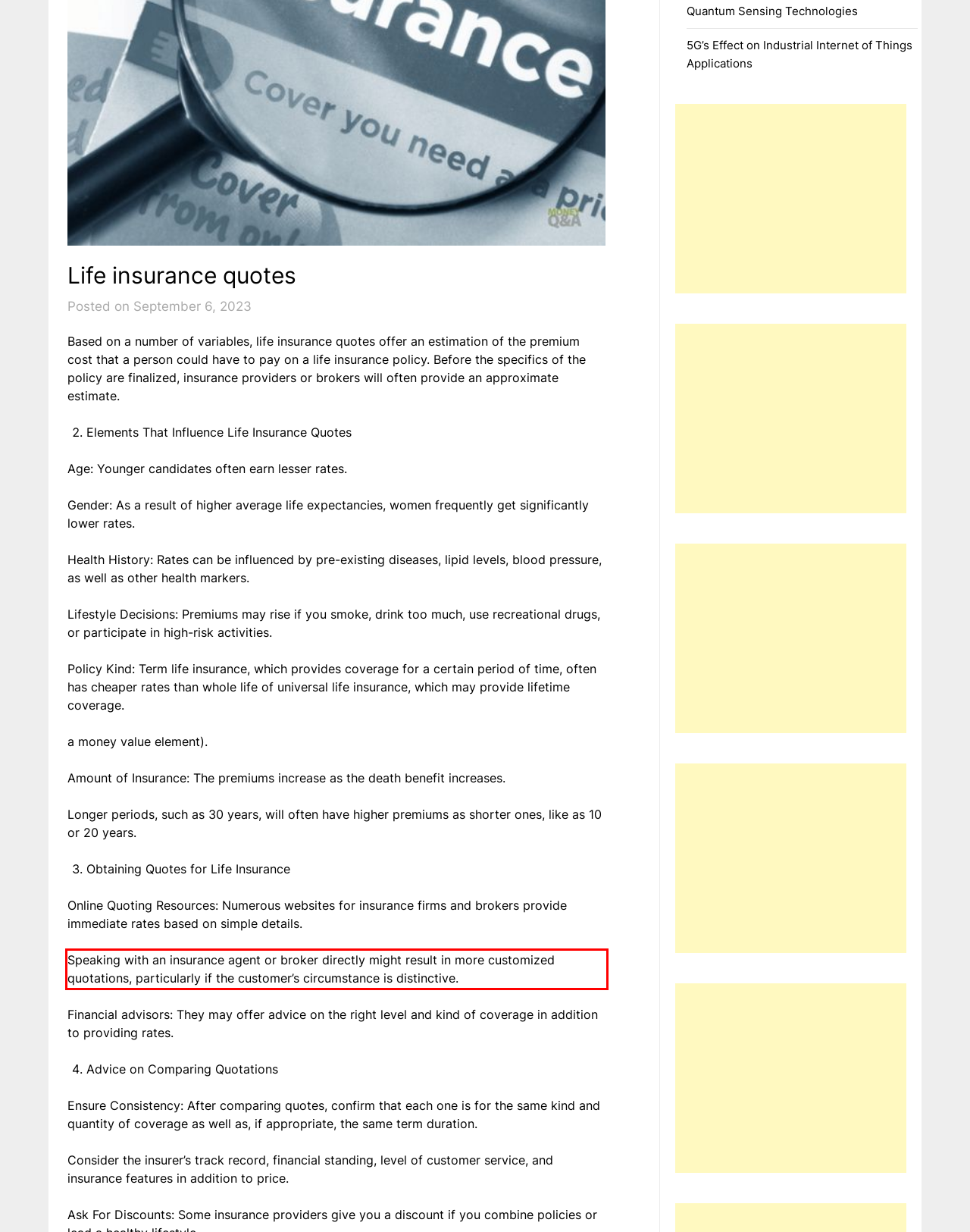You have a screenshot with a red rectangle around a UI element. Recognize and extract the text within this red bounding box using OCR.

Speaking with an insurance agent or broker directly might result in more customized quotations, particularly if the customer’s circumstance is distinctive.